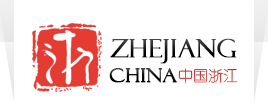Please answer the following question using a single word or phrase: 
What does the bold typeface convey?

Strength and significance